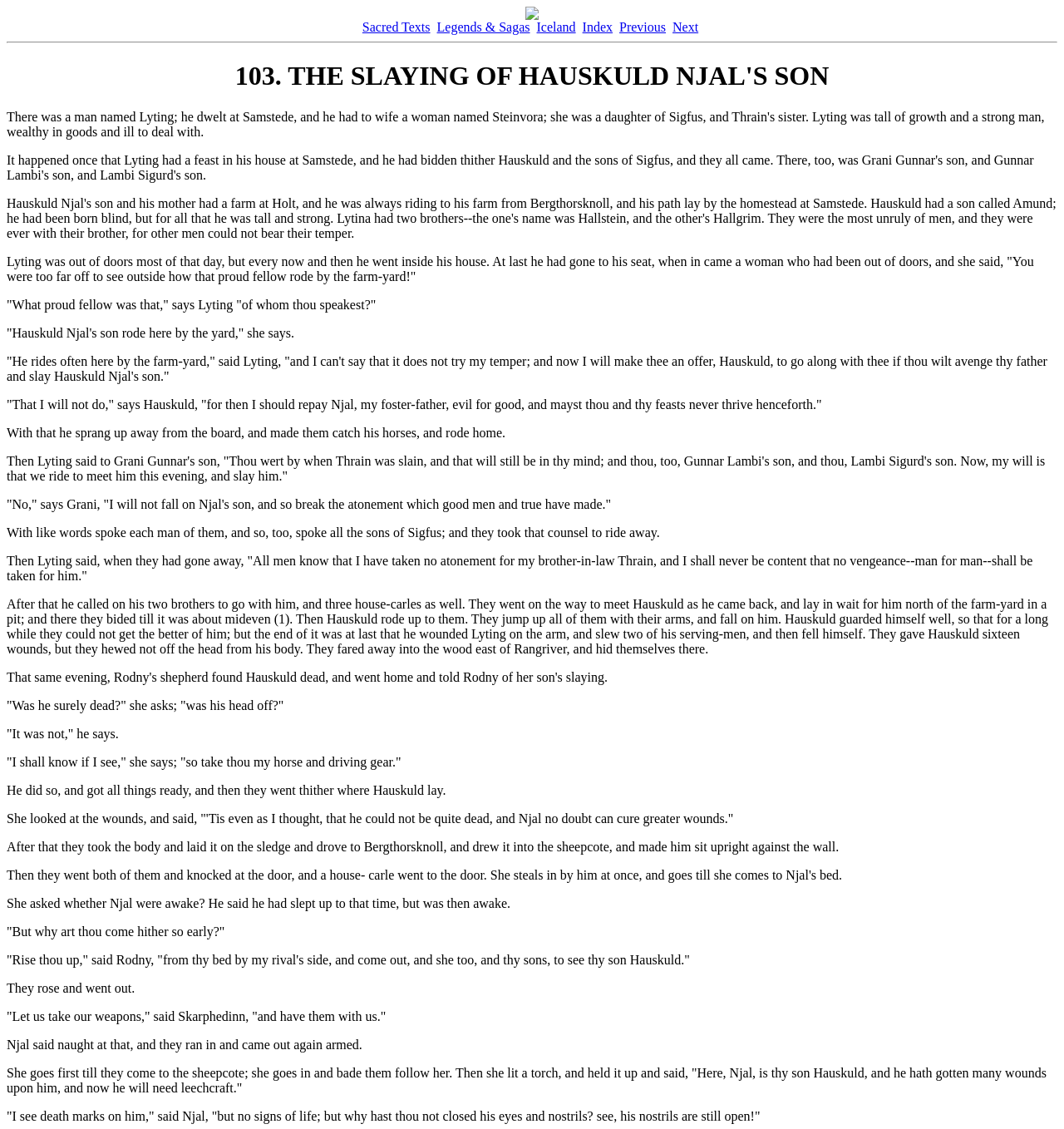What is the name of the saga?
Kindly offer a comprehensive and detailed response to the question.

The name of the saga is obtained from the root element 'Burnt Njal: 103. The Slaying Of Hauskuld Njal's Son' which is the title of the webpage.